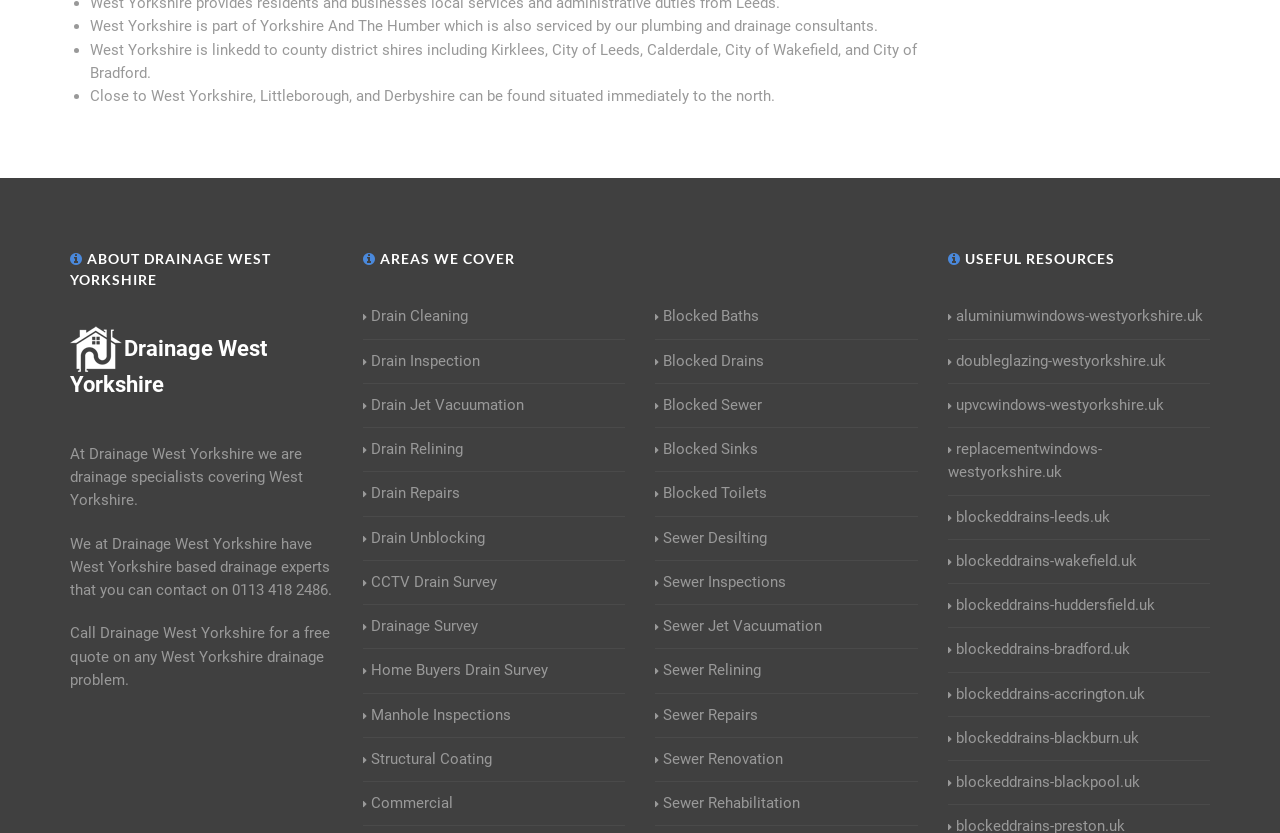Provide a one-word or short-phrase answer to the question:
What is the region covered by Drainage West Yorkshire?

West Yorkshire